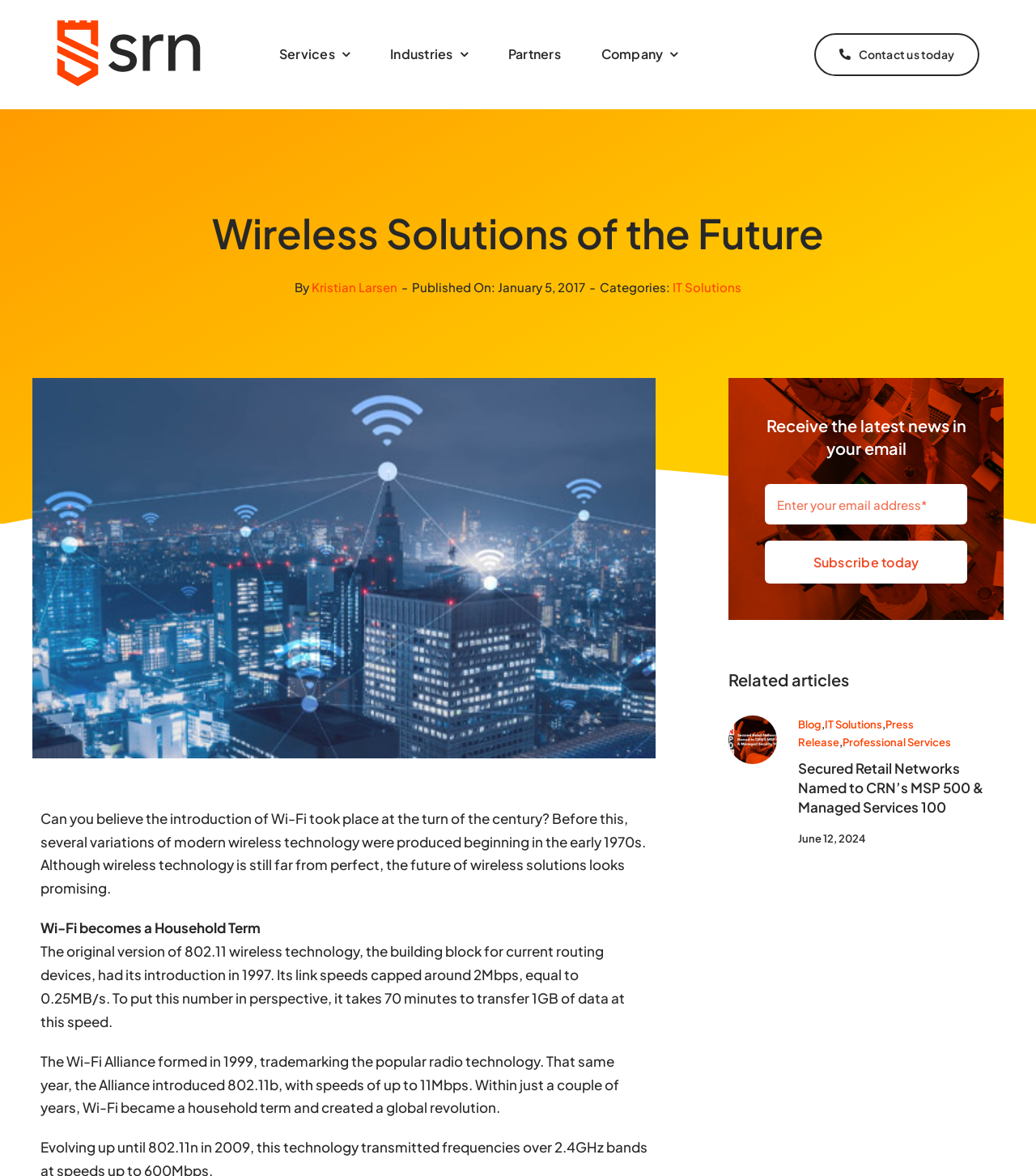Please provide the bounding box coordinates for the UI element as described: "Go to Top". The coordinates must be four floats between 0 and 1, represented as [left, top, right, bottom].

[0.907, 0.83, 0.941, 0.86]